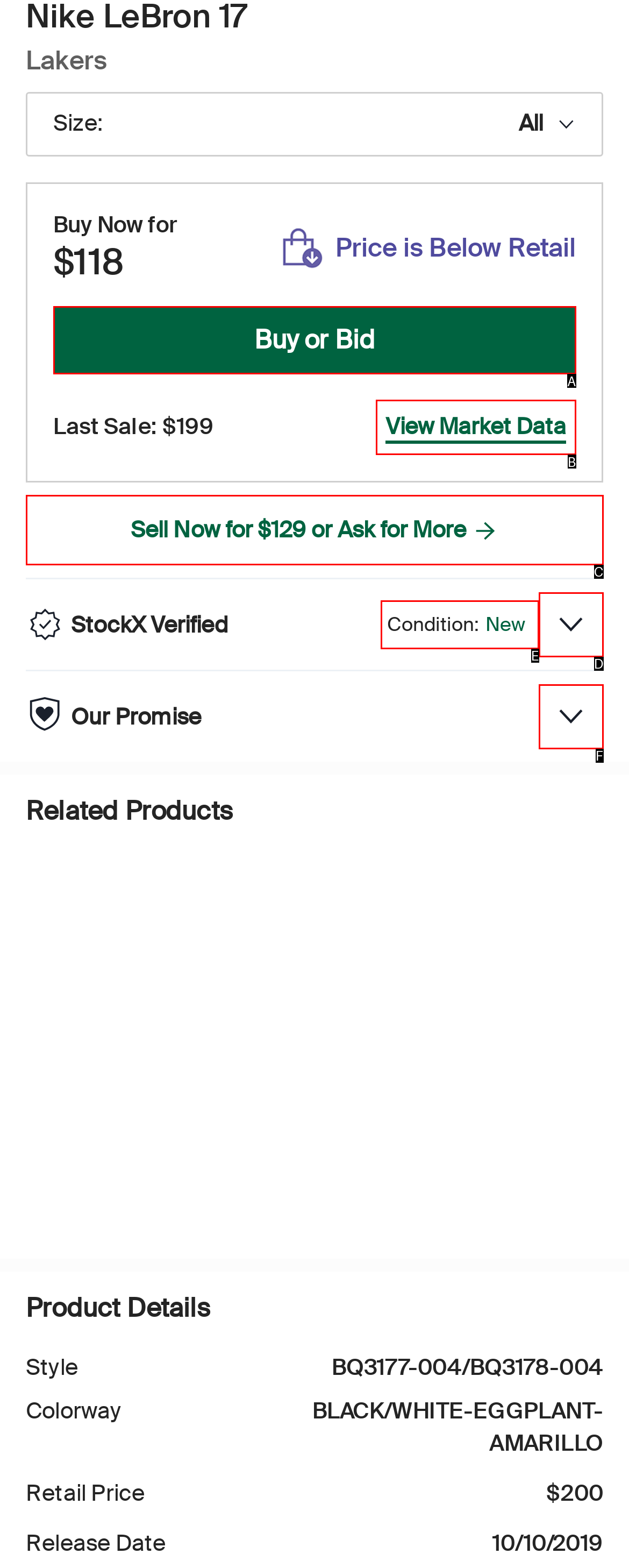Determine the option that best fits the description: Condition:New
Reply with the letter of the correct option directly.

E